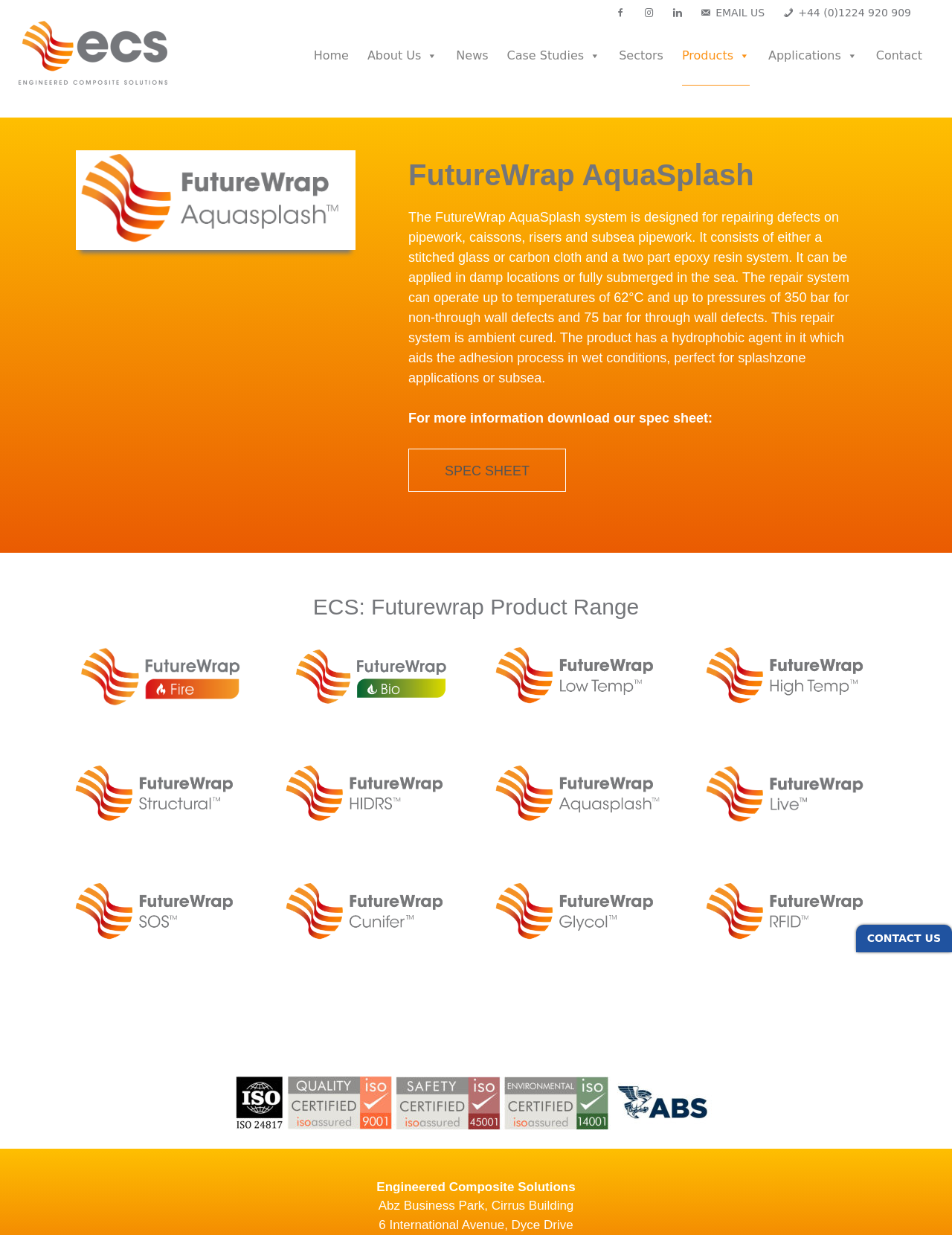Pinpoint the bounding box coordinates for the area that should be clicked to perform the following instruction: "Go to Home page".

[0.329, 0.021, 0.366, 0.069]